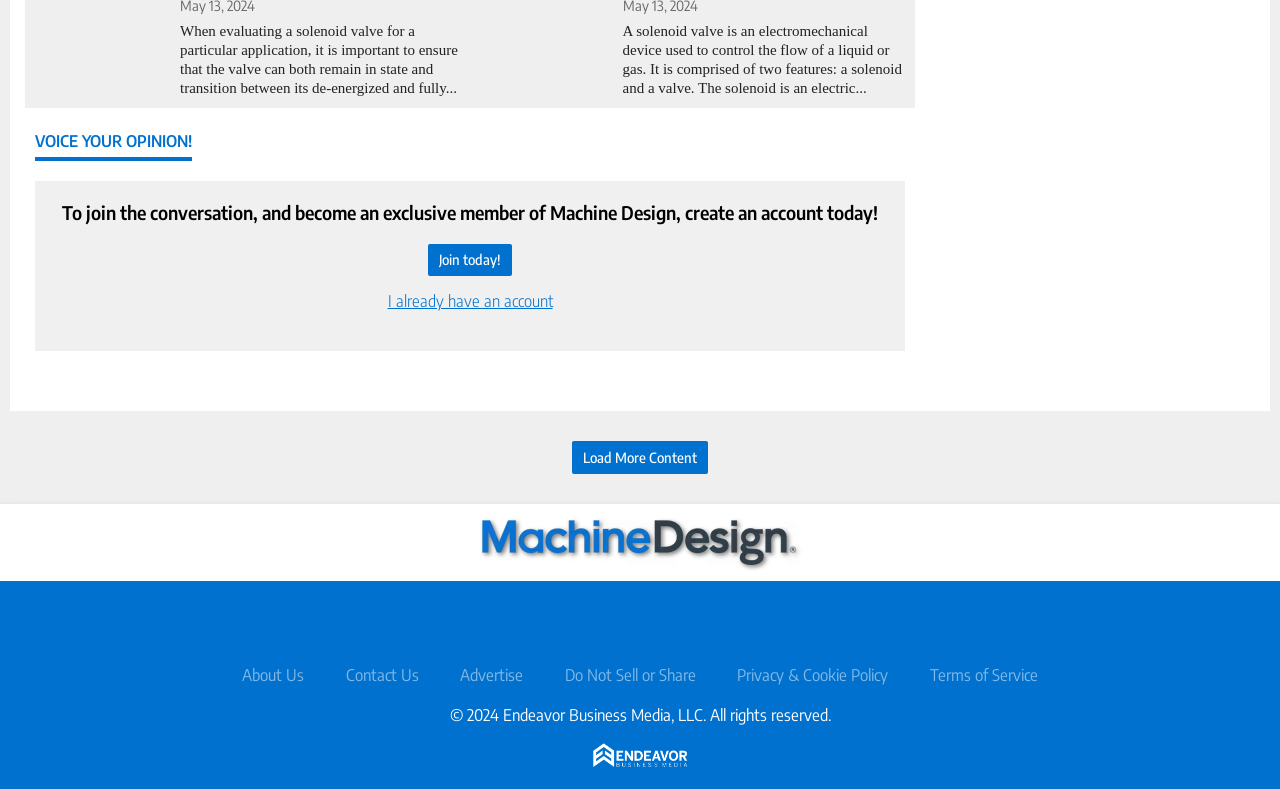Determine the bounding box coordinates for the area that needs to be clicked to fulfill this task: "Visit Machine Design website". The coordinates must be given as four float numbers between 0 and 1, i.e., [left, top, right, bottom].

[0.377, 0.659, 0.623, 0.716]